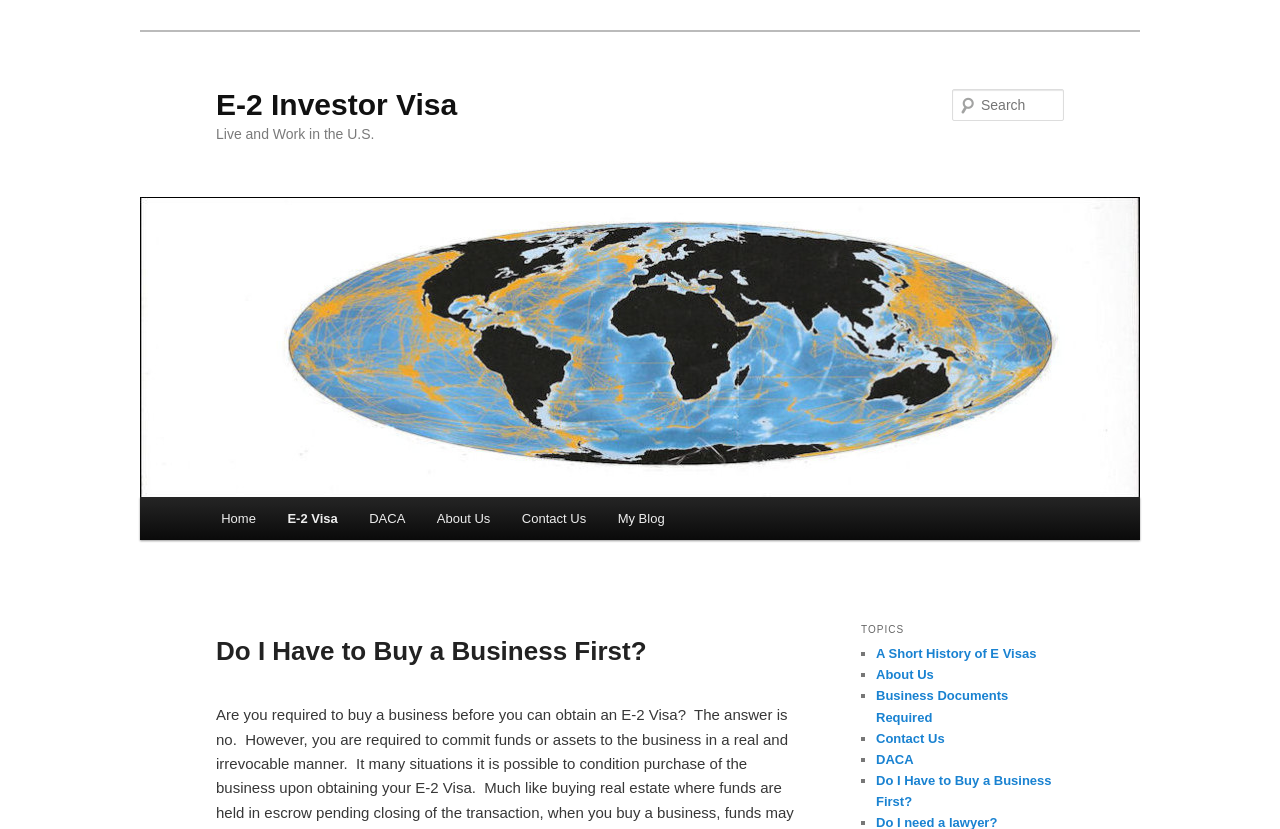What are the subtopics related to E-2 Visas?
Give a comprehensive and detailed explanation for the question.

The webpage lists several subtopics related to E-2 Visas, including 'A Short History of E Visas', 'Business Documents Required', and others. These subtopics are likely related to the main topic of E-2 Visas and provide more specific information on the subject.